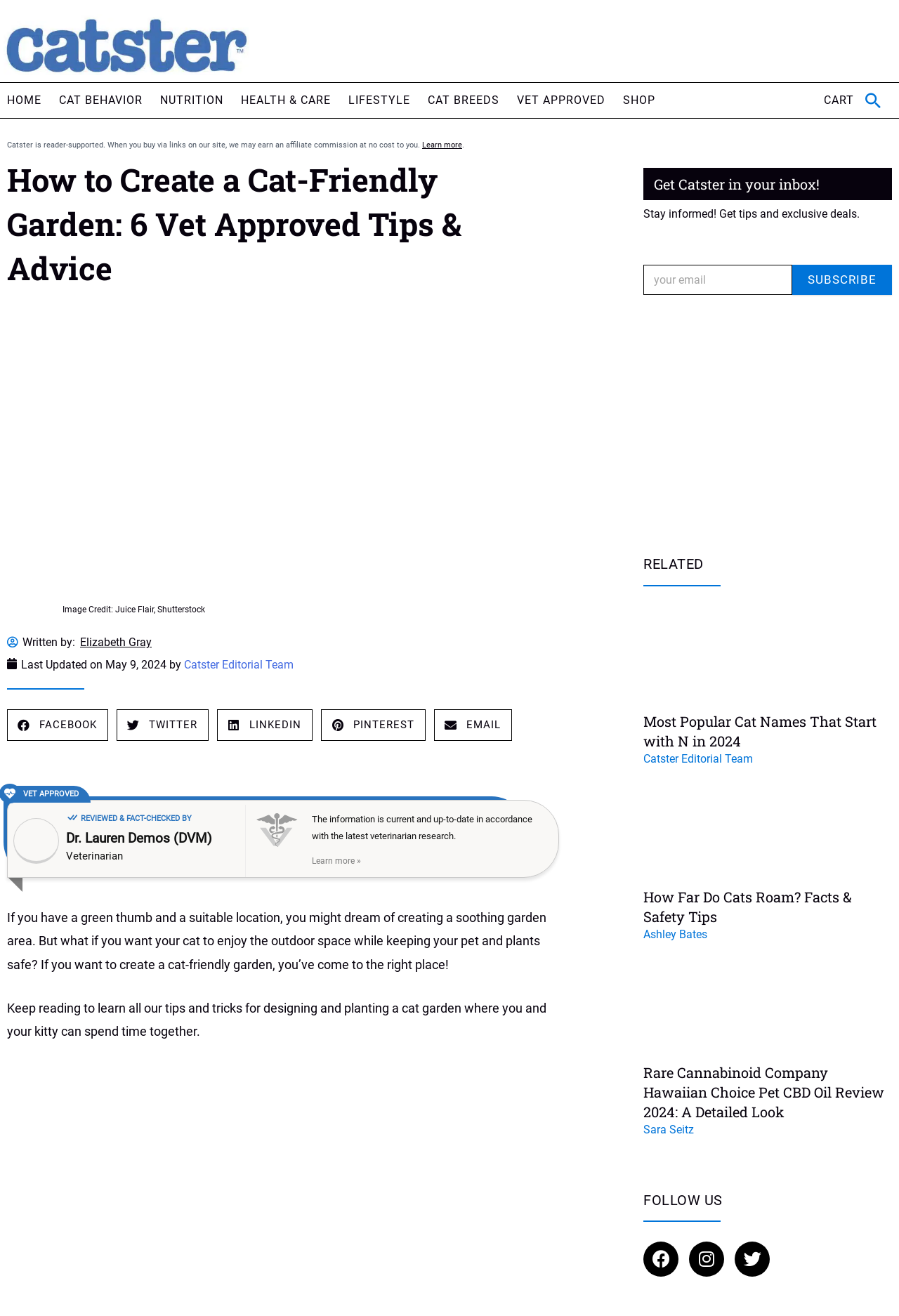Determine the bounding box coordinates of the region that needs to be clicked to achieve the task: "Share on facebook".

[0.008, 0.539, 0.12, 0.563]